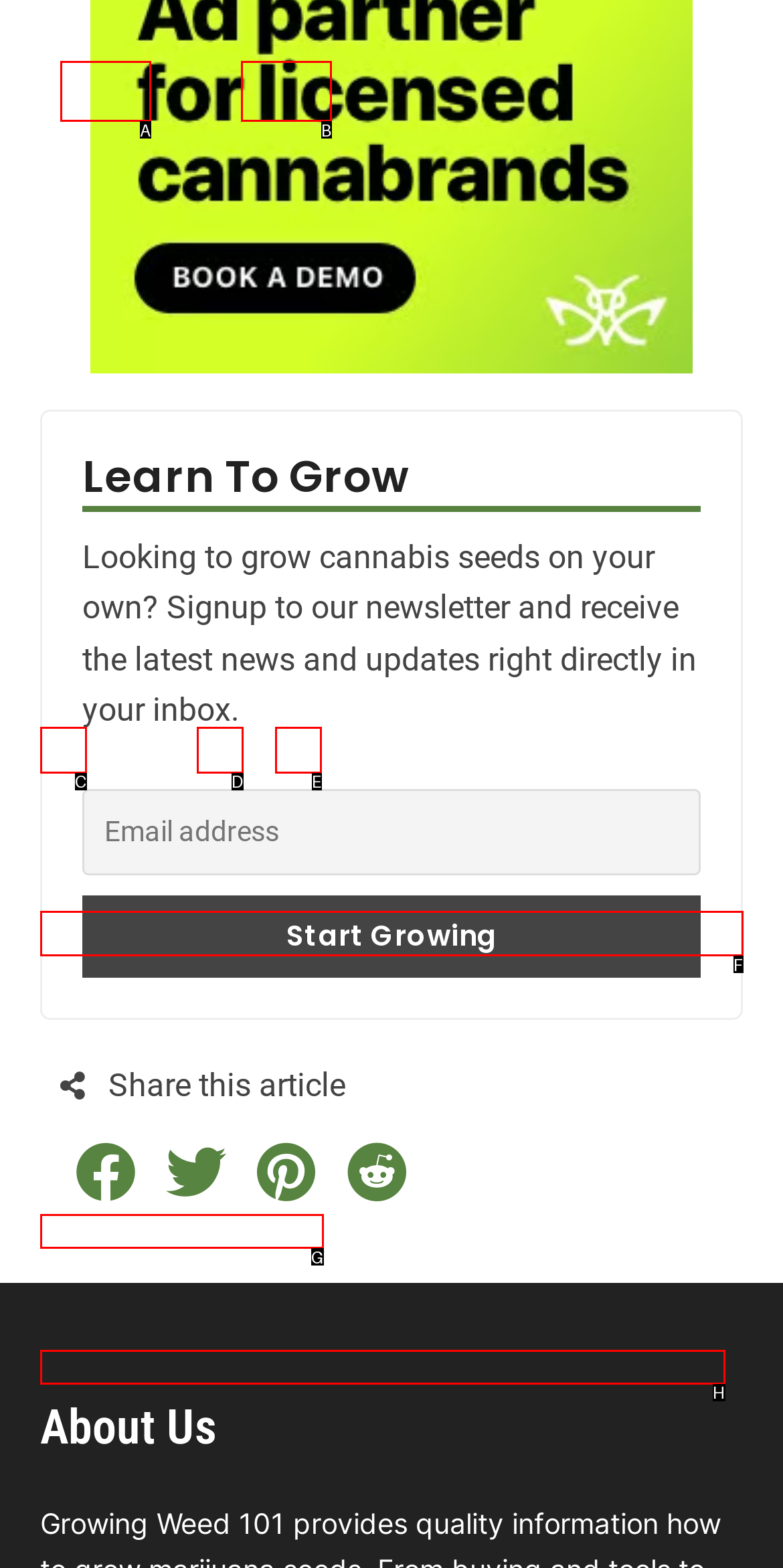Determine which HTML element corresponds to the description: Instagram. Provide the letter of the correct option.

E